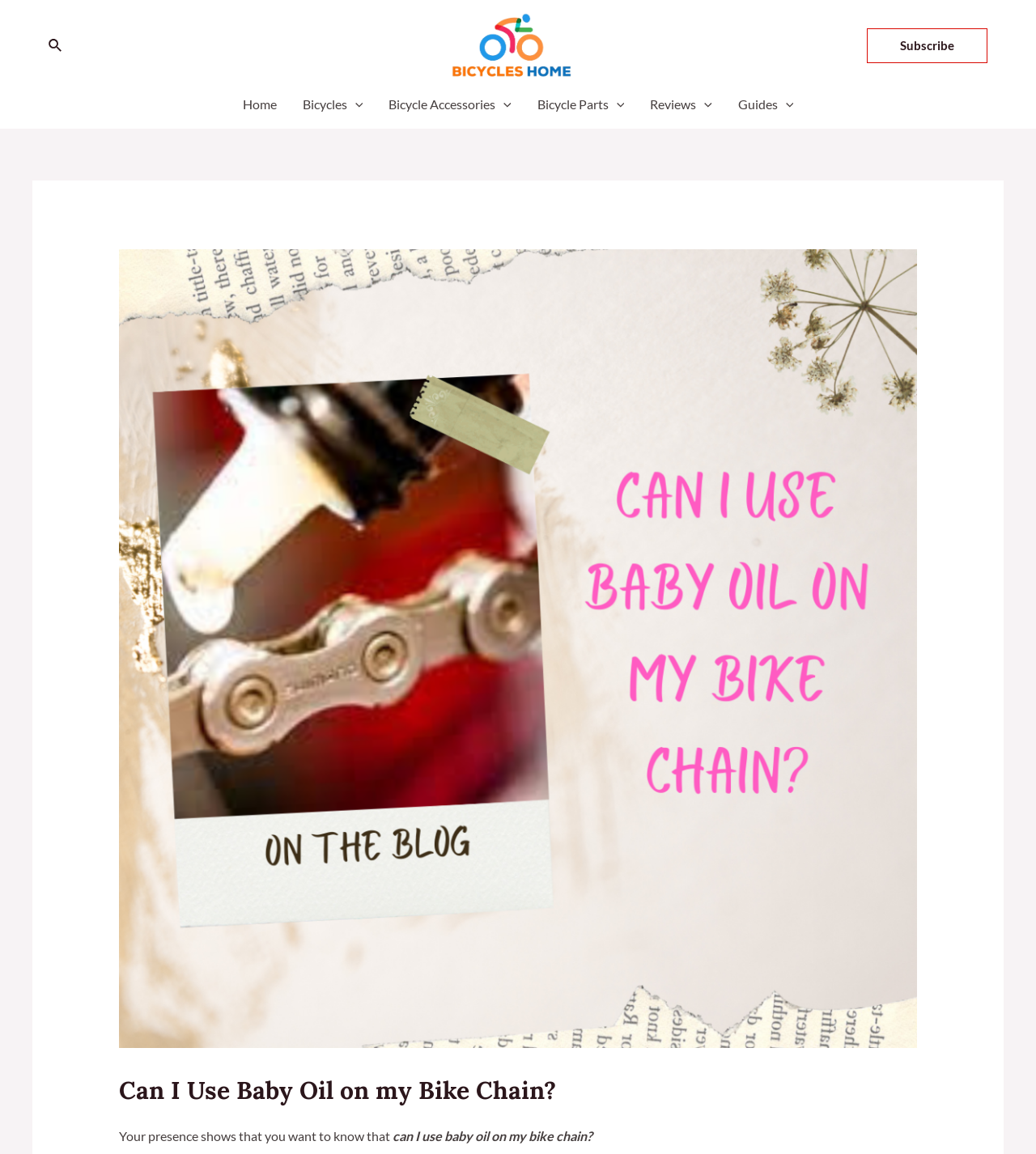Respond to the question with just a single word or phrase: 
What is the topic of the article?

Baby oil on bike chain